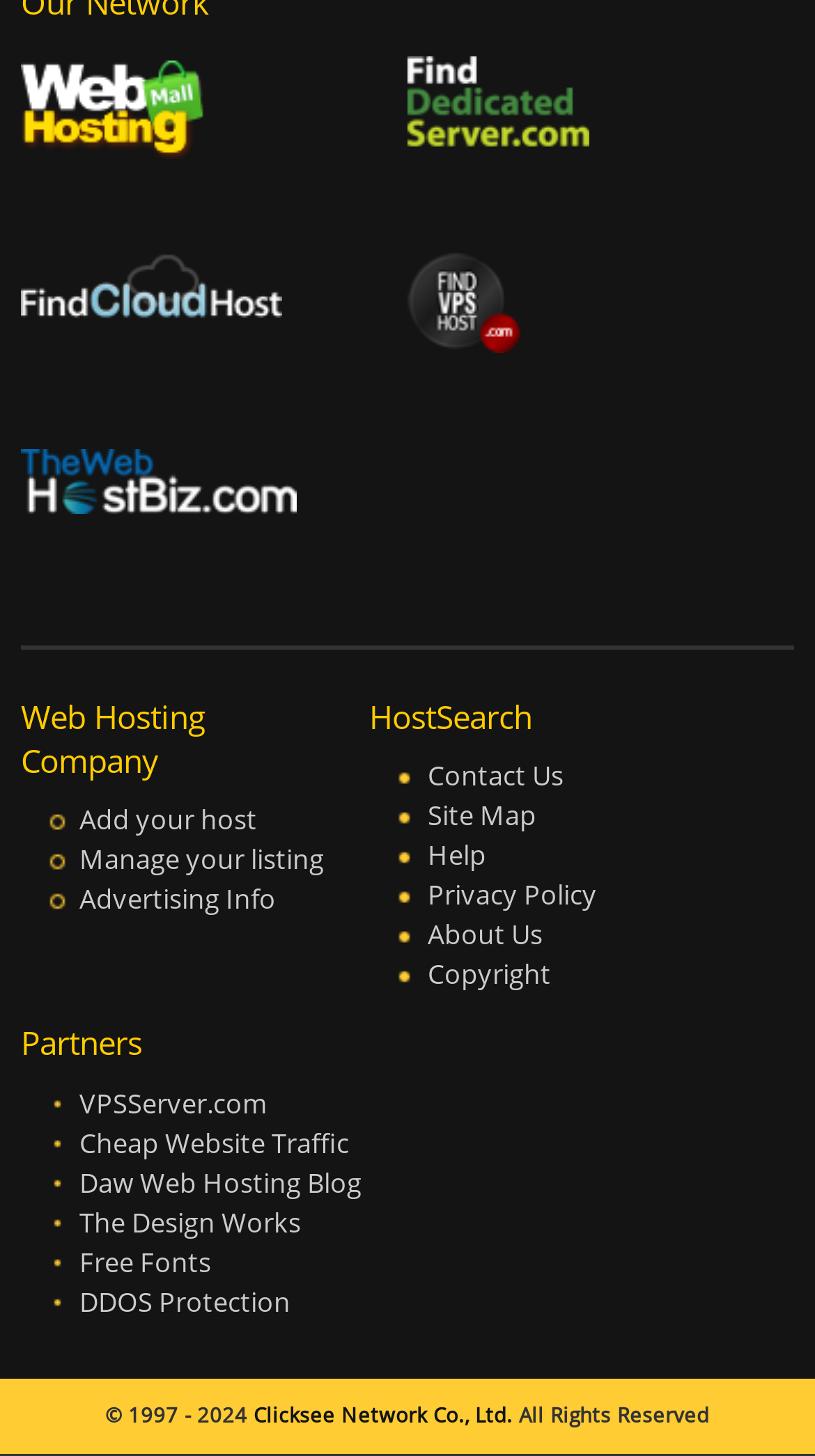With reference to the screenshot, provide a detailed response to the question below:
What is the last link in the 'Partners' section?

I looked at the link elements in the 'Partners' section and found the last one. The last link element has the text 'Free Fonts', indicating that it is the last partner link.